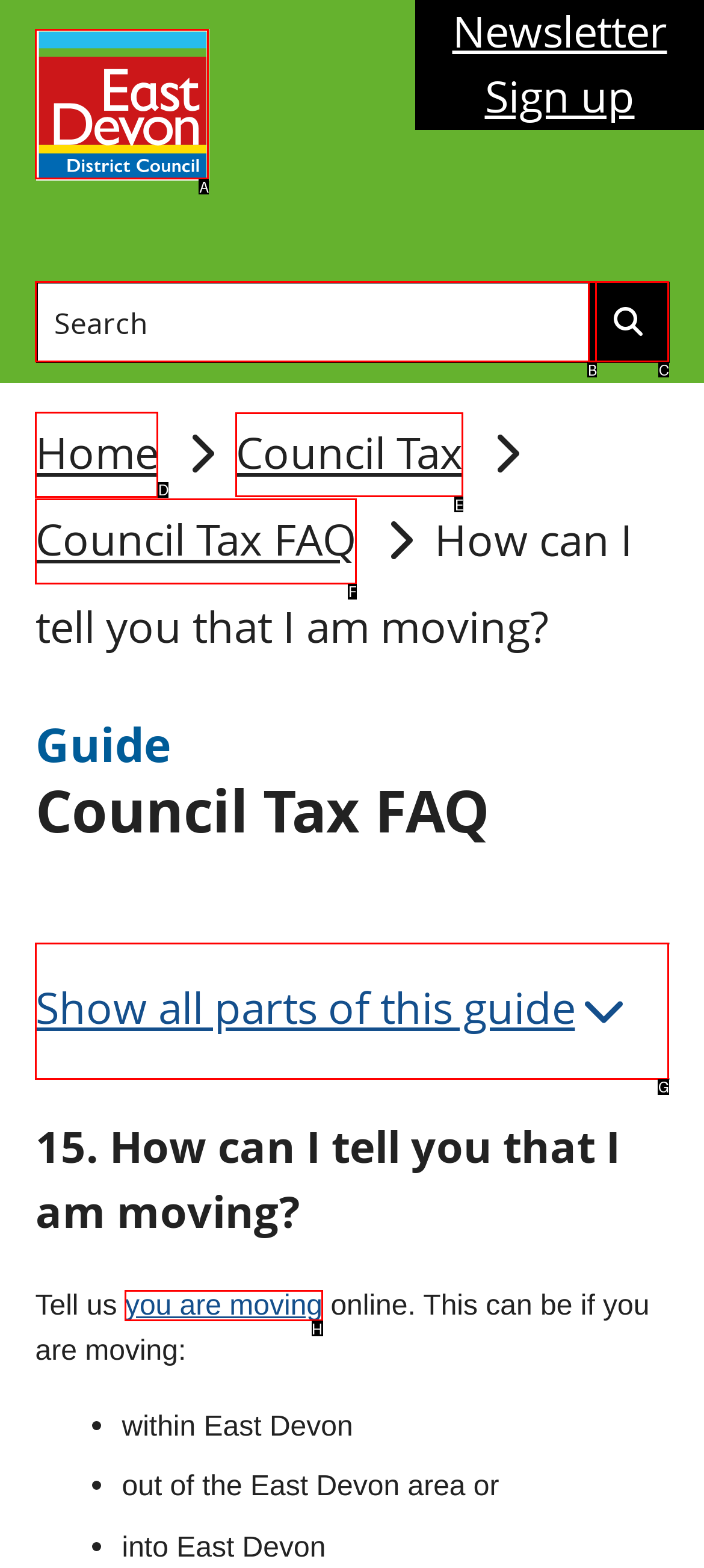Find the option you need to click to complete the following instruction: click on Council Tax
Answer with the corresponding letter from the choices given directly.

E